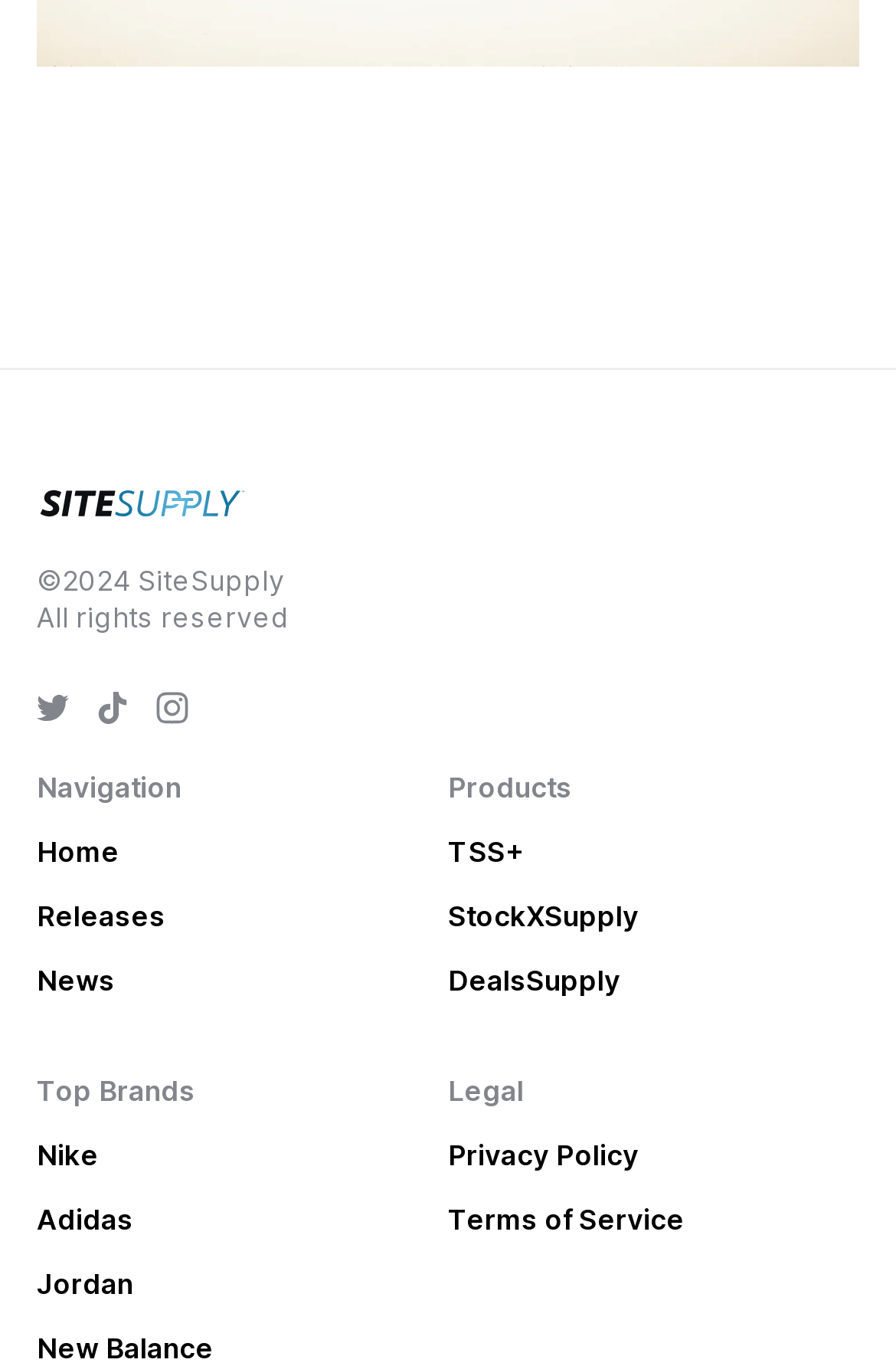Identify the bounding box coordinates for the region to click in order to carry out this instruction: "Go to Home". Provide the coordinates using four float numbers between 0 and 1, formatted as [left, top, right, bottom].

[0.041, 0.612, 0.133, 0.637]